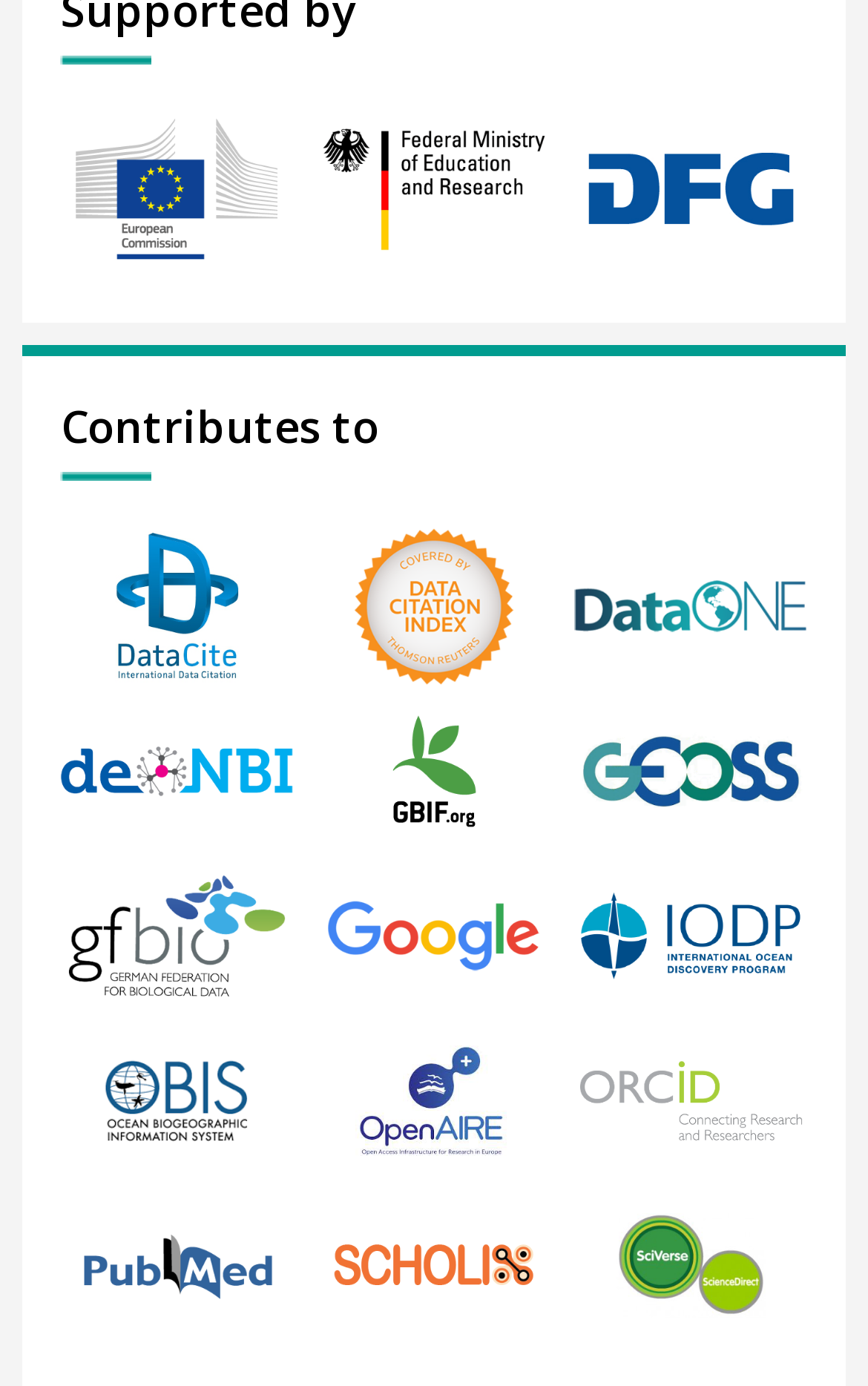Pinpoint the bounding box coordinates of the area that must be clicked to complete this instruction: "Learn about GBIF".

[0.365, 0.497, 0.635, 0.615]